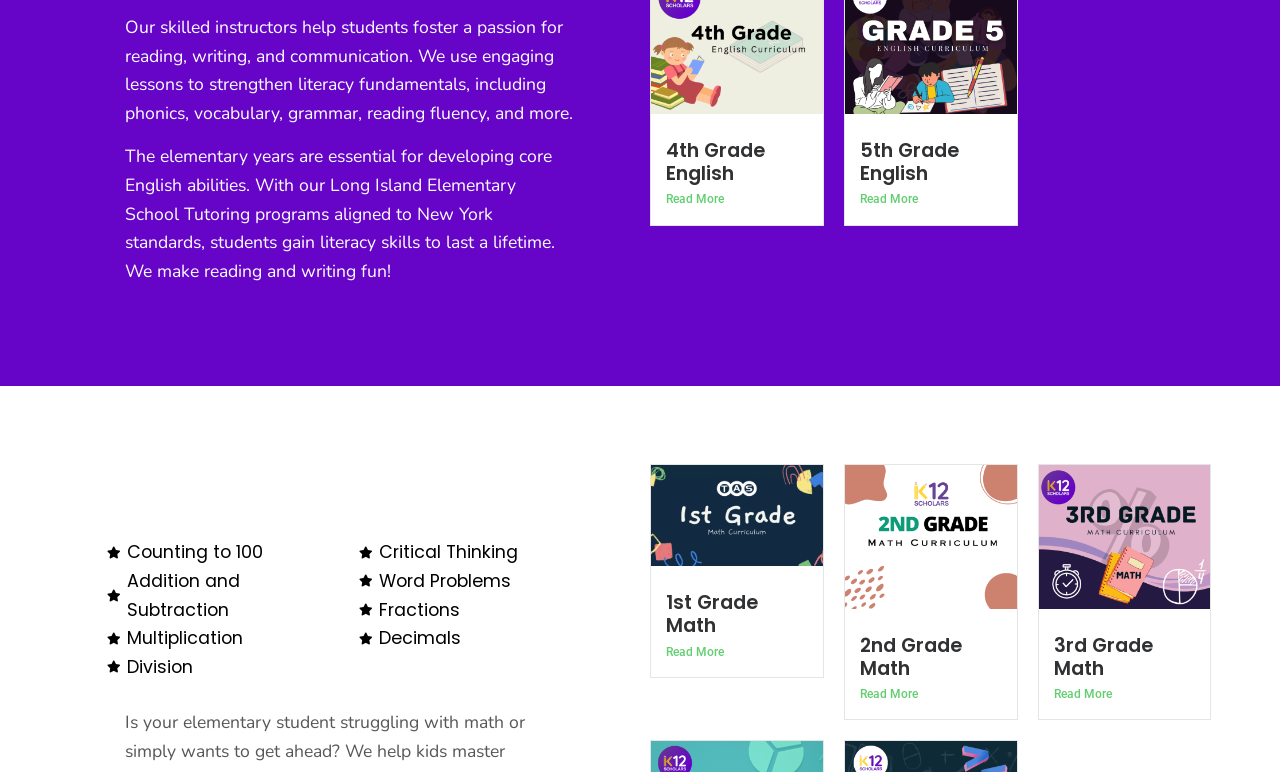Using the provided description: "5th Grade English", find the bounding box coordinates of the corresponding UI element. The output should be four float numbers between 0 and 1, in the format [left, top, right, bottom].

[0.672, 0.177, 0.749, 0.242]